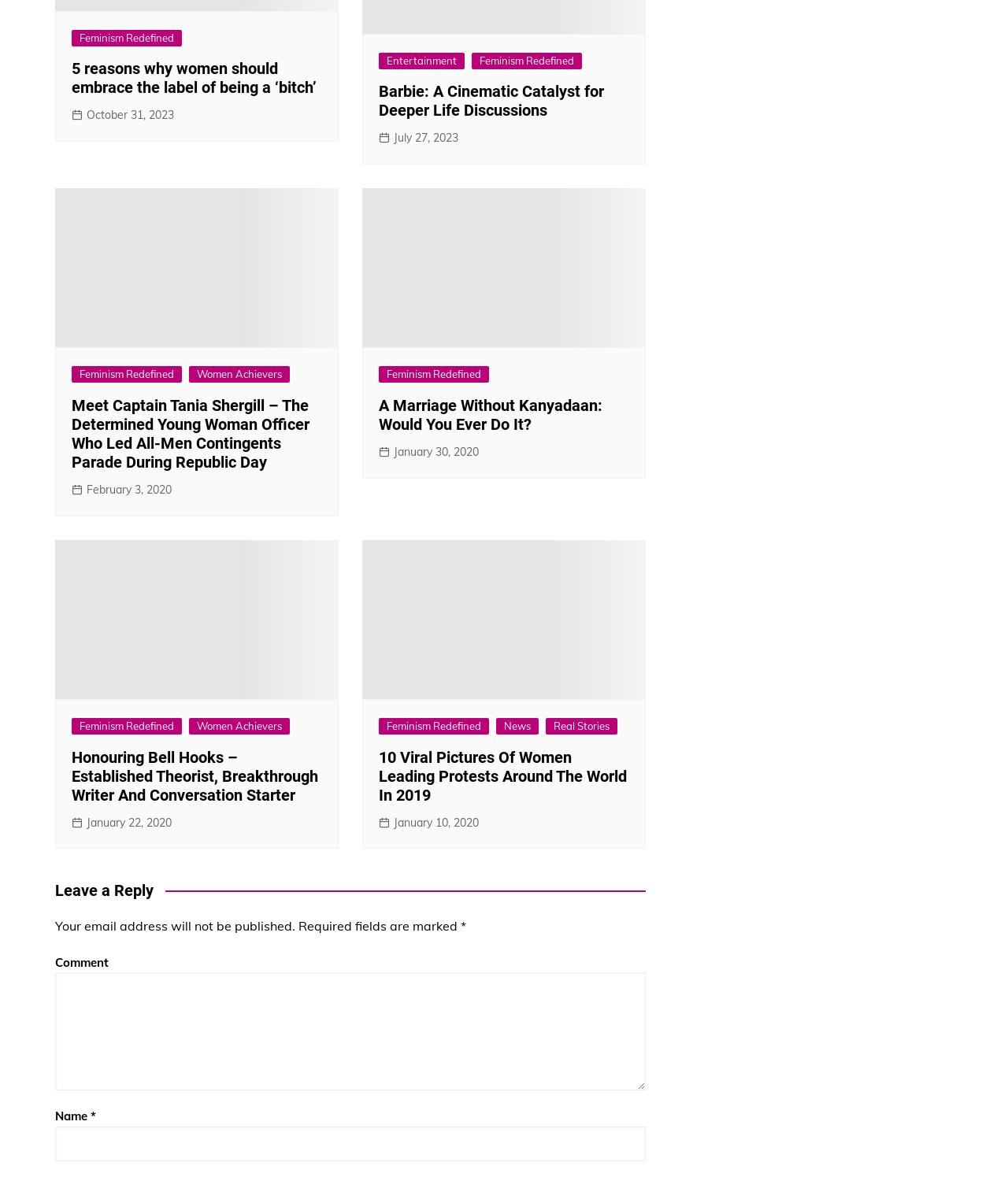What is the purpose of the textbox with the label 'Name'?
Give a thorough and detailed response to the question.

I found the purpose of the textbox by looking at its label and the context in which it is used. The textbox is labeled 'Name' and is part of a comment form, so it is likely used to input the commenter's name.